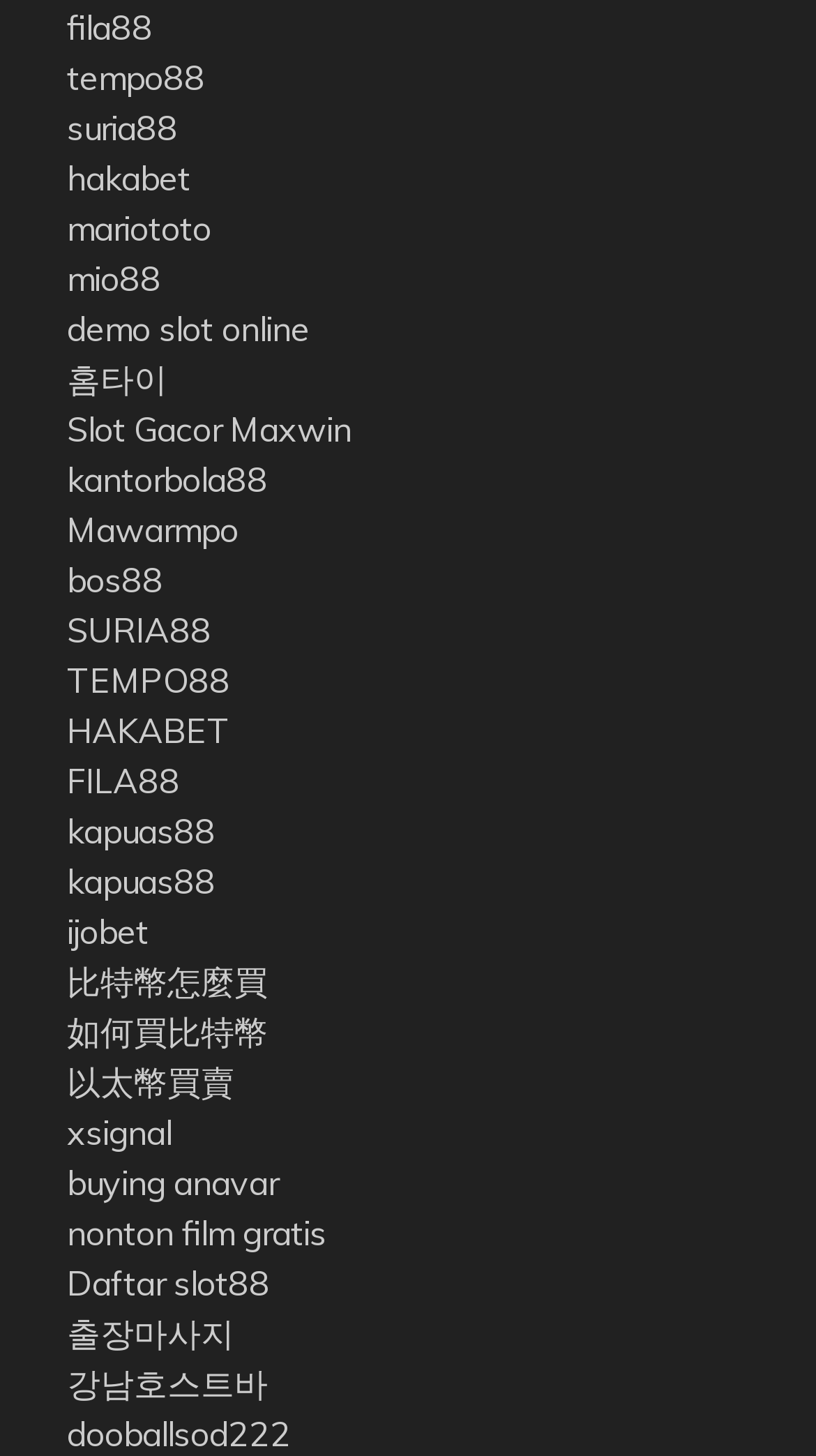Based on the element description: "Slot Gacor Maxwin", identify the UI element and provide its bounding box coordinates. Use four float numbers between 0 and 1, [left, top, right, bottom].

[0.082, 0.28, 0.431, 0.309]